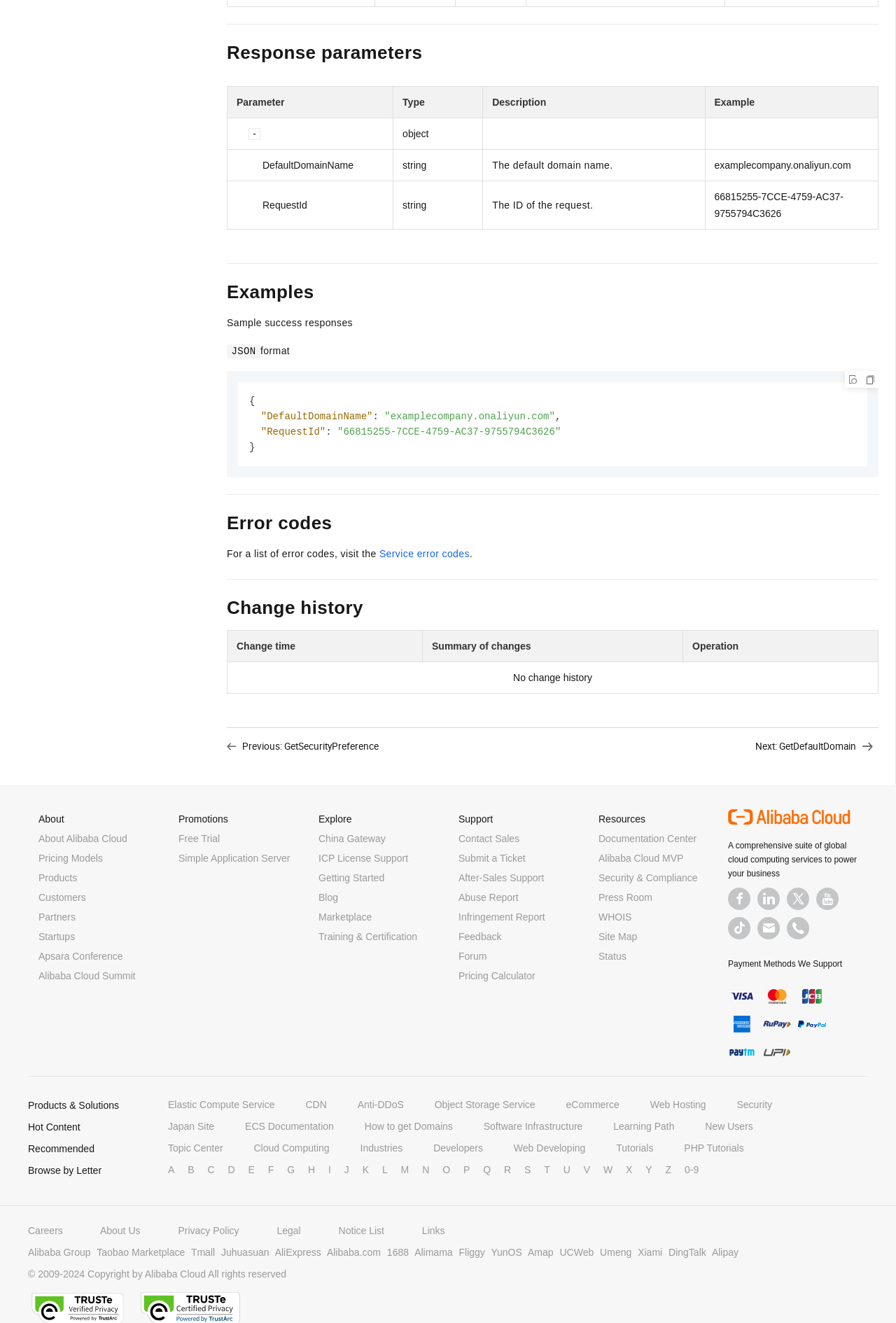Please provide a one-word or phrase answer to the question: 
What is the format of the sample success response?

JSON